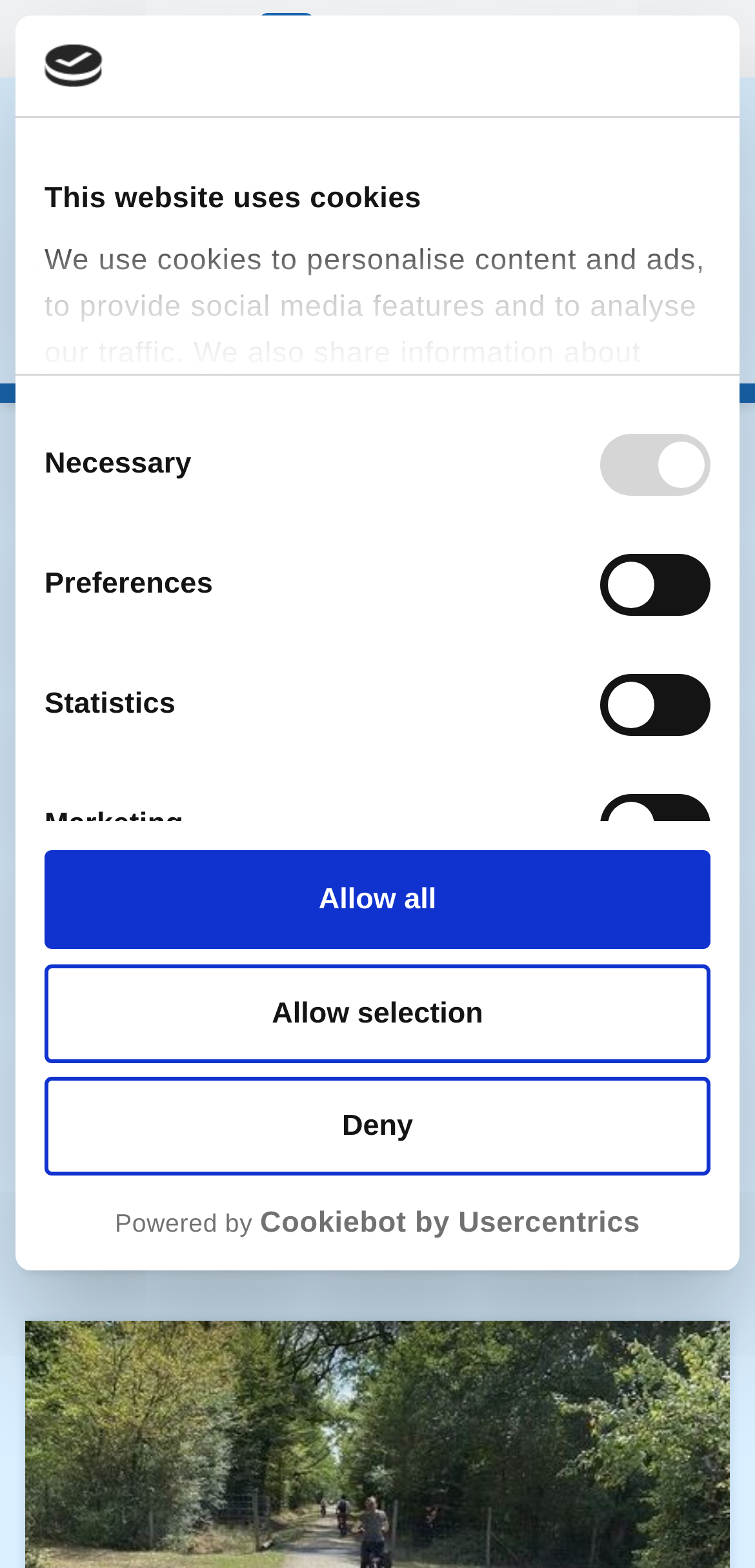Create a detailed description of the webpage's content and layout.

The webpage is about Canal & river bike tours, specifically cycling holidays along rivers and canals in France. At the top, there is a logo and a dialog box about cookies, which takes up most of the top section. Below the dialog box, there are three buttons: "Deny", "Allow selection", and "Allow all". 

On the top left, there is a link to "France Bike" with an accompanying image. Next to it, there is a text "CRÉATEUR DE VOYAGES". On the top right, there are three language options: "English", "Deutsch", and "-Französisch", each with a corresponding flag image.

Below the language options, there is a phone number and a "SEARCH TRAVEL" text. The main content of the webpage starts with a heading "Canal & river bike tours" followed by a paragraph describing the popularity of cycling holidays along canals and rivers, highlighting the flat countryside, cultural highlights, and high-quality European river cycle paths.